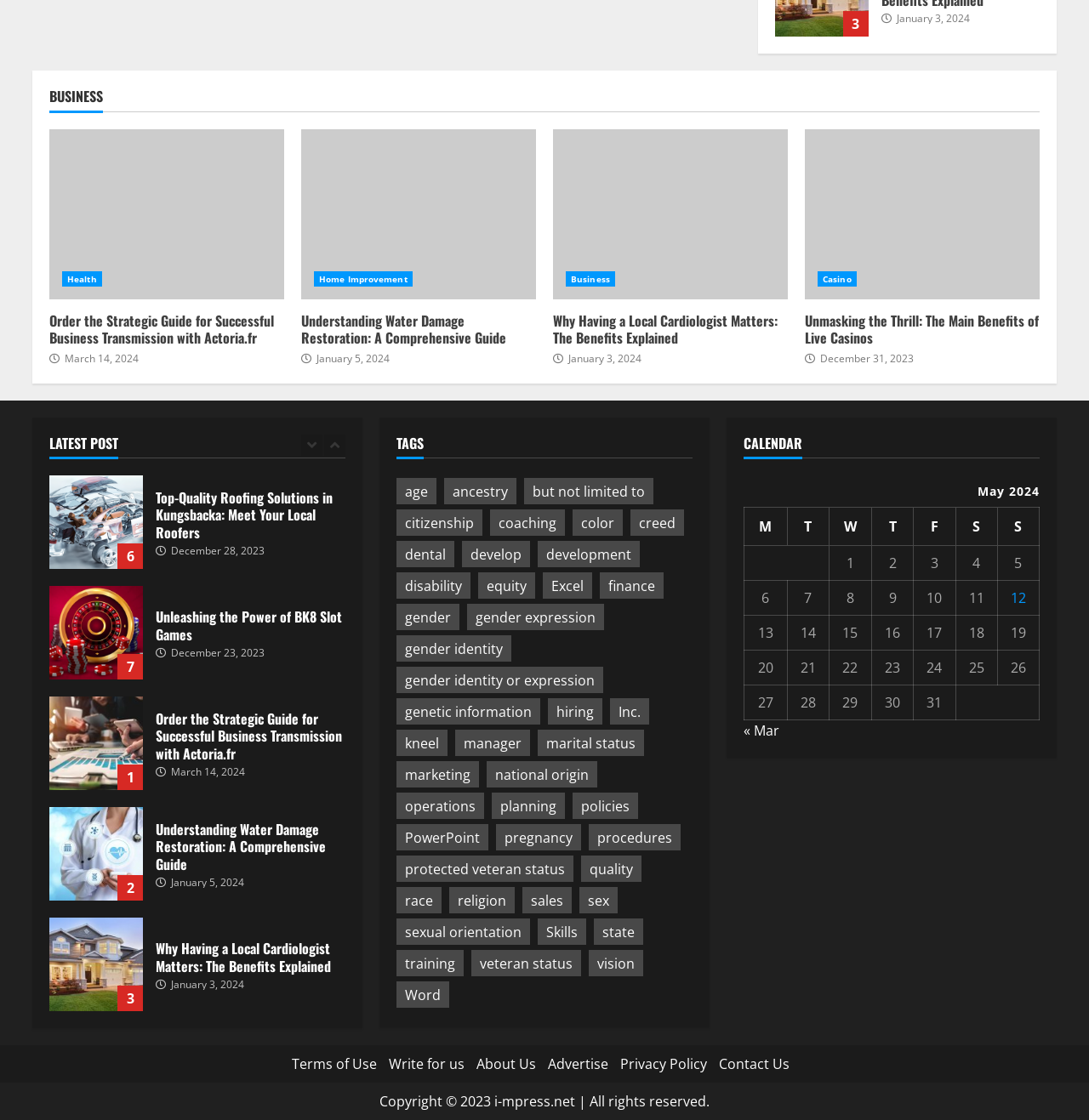Please indicate the bounding box coordinates for the clickable area to complete the following task: "Select the 'English' language". The coordinates should be specified as four float numbers between 0 and 1, i.e., [left, top, right, bottom].

None